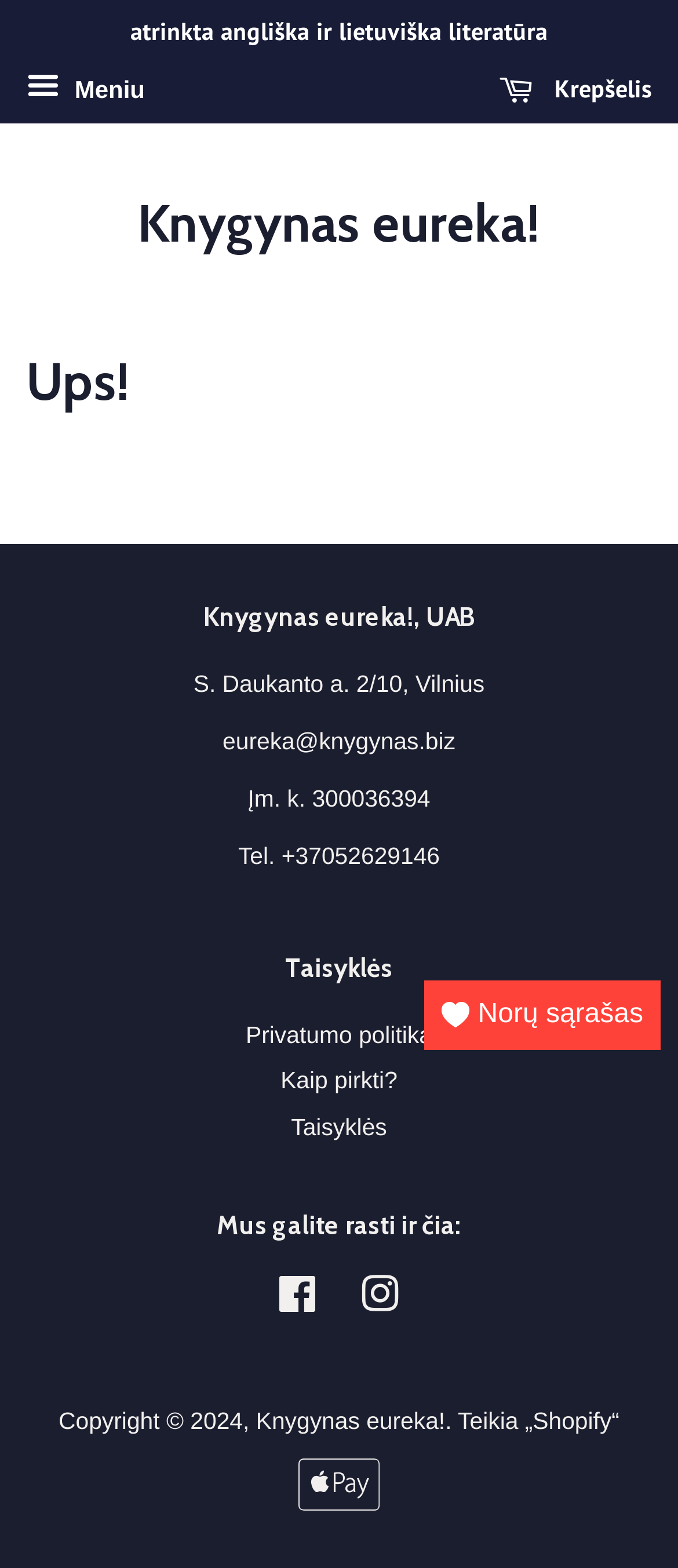Locate the bounding box coordinates of the clickable region necessary to complete the following instruction: "Go to 'Krepšelis'". Provide the coordinates in the format of four float numbers between 0 and 1, i.e., [left, top, right, bottom].

[0.736, 0.04, 0.962, 0.077]